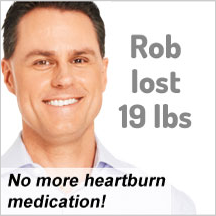Offer an in-depth caption for the image presented.

In this success story from the "21-Day Tummy" program, Rob shares his remarkable journey towards better health. With a beaming smile, he proudly declares that he has lost 19 pounds, highlighting the positive changes he's experienced. Alongside his impressive weight loss, Rob emphasizes the relief he's found from heartburn; he no longer requires medication for it. This image encapsulates the transformative impact of the program, encouraging others to consider how they, too, can achieve similar results and enhance their well-being.